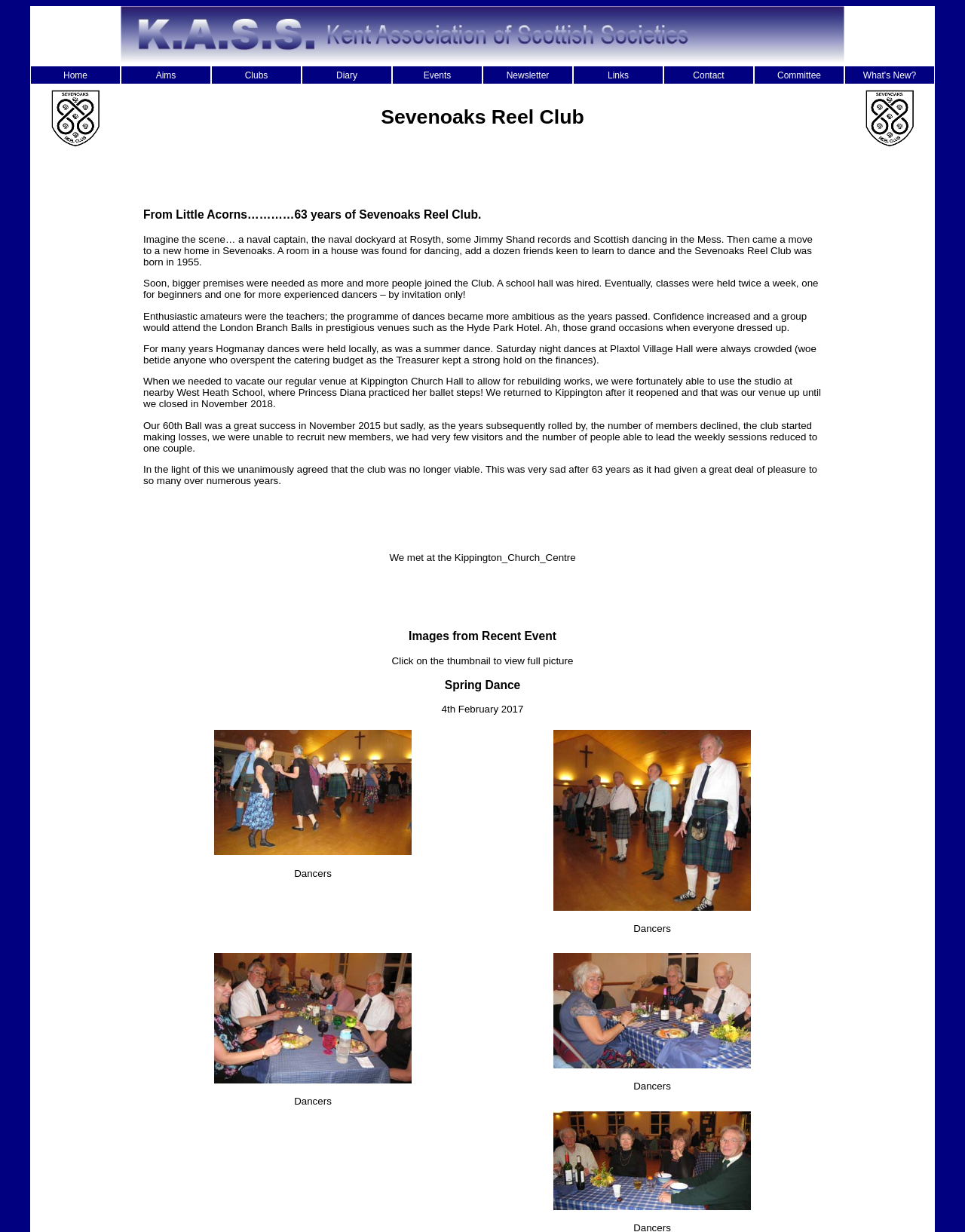Why did the club close in 2018?
Refer to the screenshot and deliver a thorough answer to the question presented.

The reason for the club's closure in 2018 can be determined by reading the text on the webpage, which mentions that the club started making losses, had few visitors, and was unable to recruit new members, leading to its eventual closure.